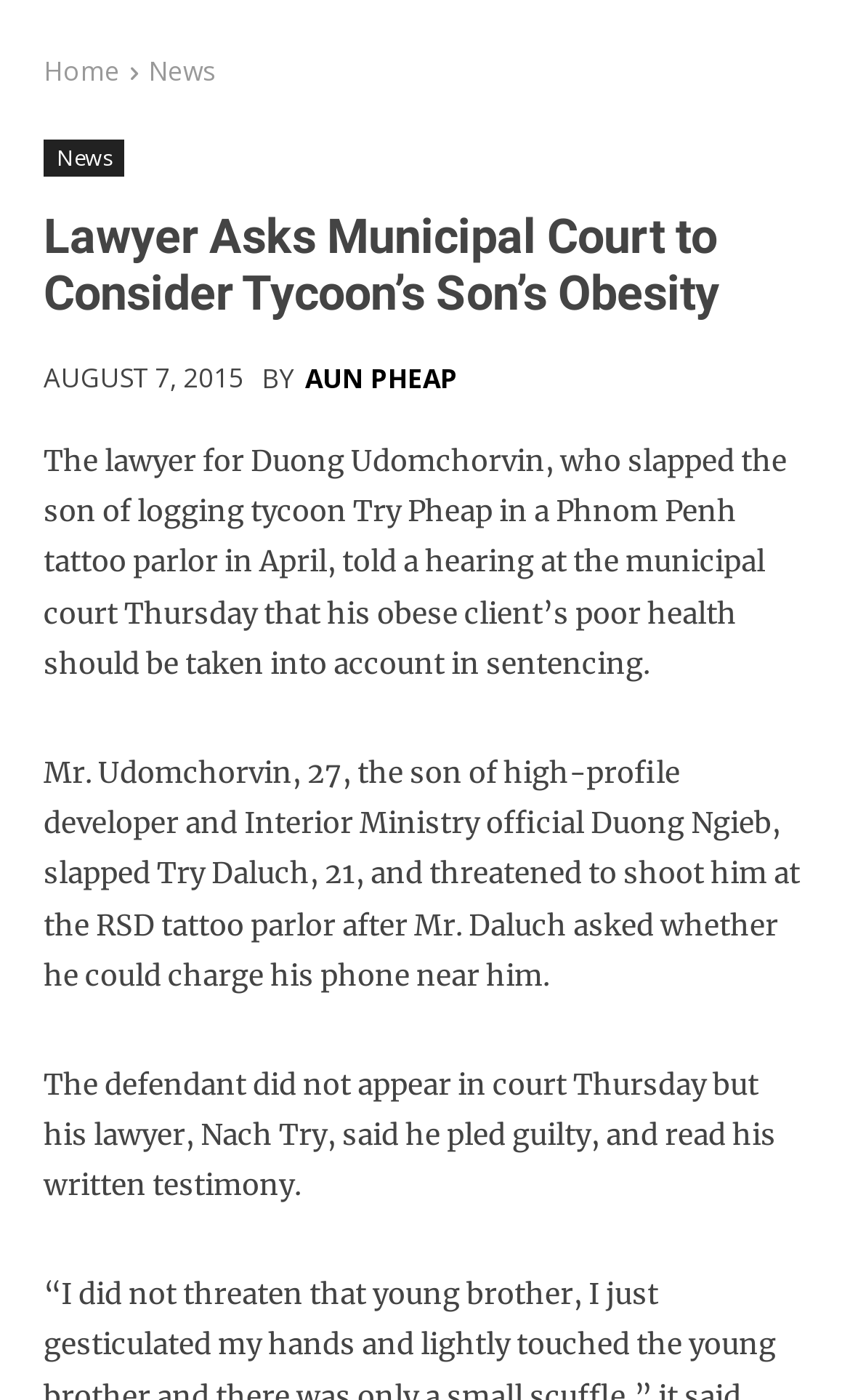Who slapped Try Daluch?
Using the image, respond with a single word or phrase.

Duong Udomchorvin